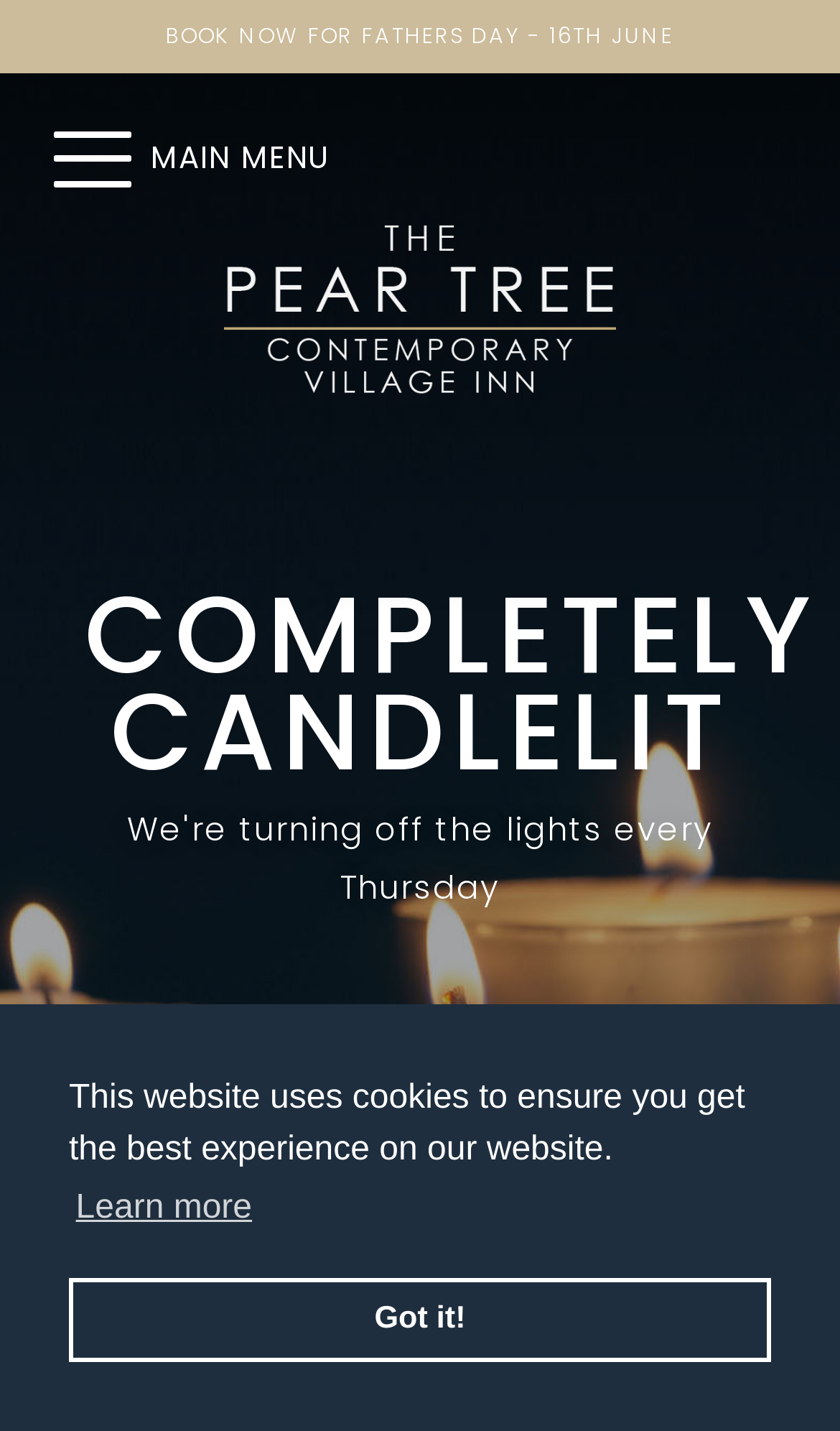Provide a brief response to the question using a single word or phrase: 
What is the main menu option?

MAIN MENU